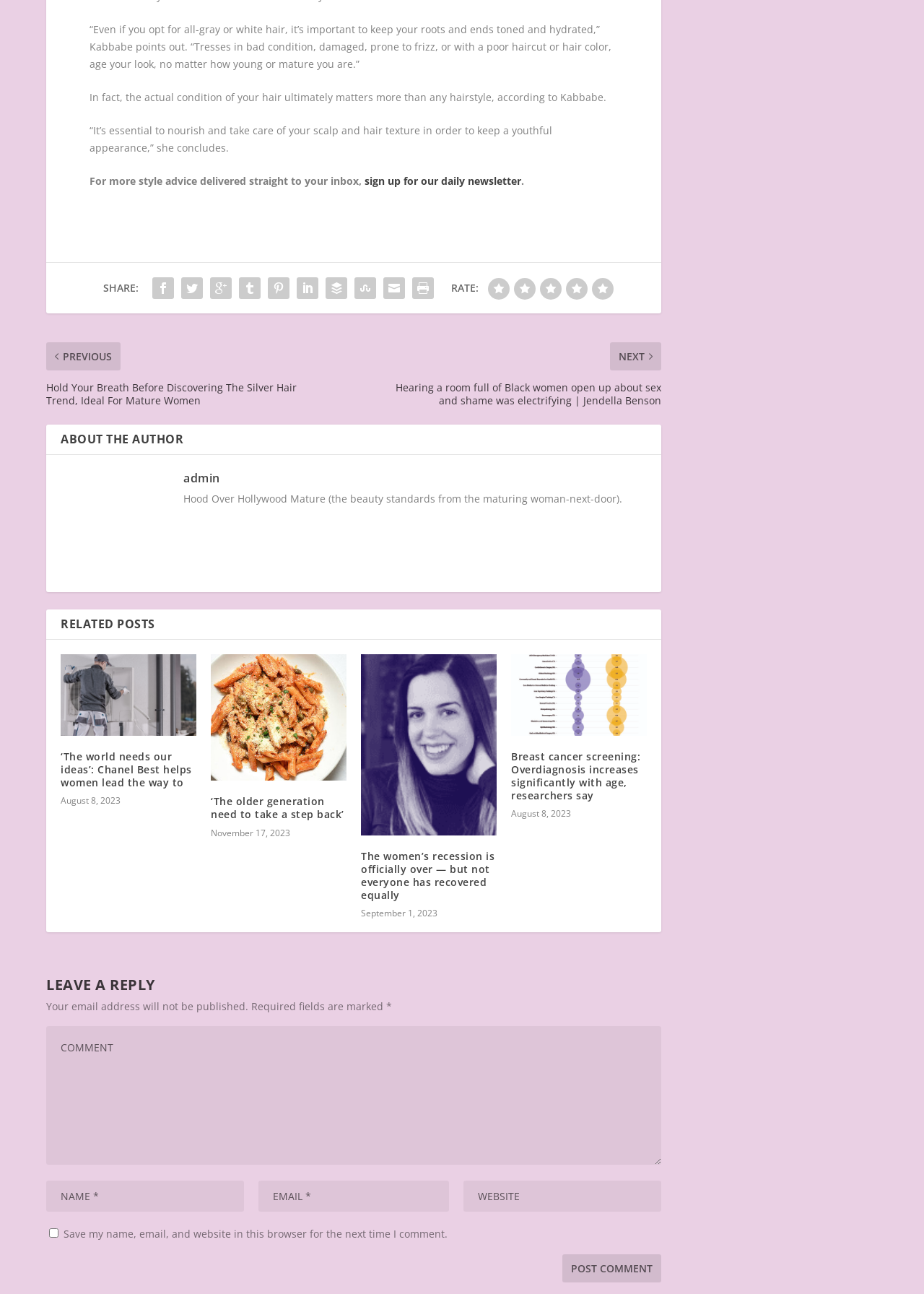What is required to leave a reply?
Look at the image and answer with only one word or phrase.

Name, email, and comment